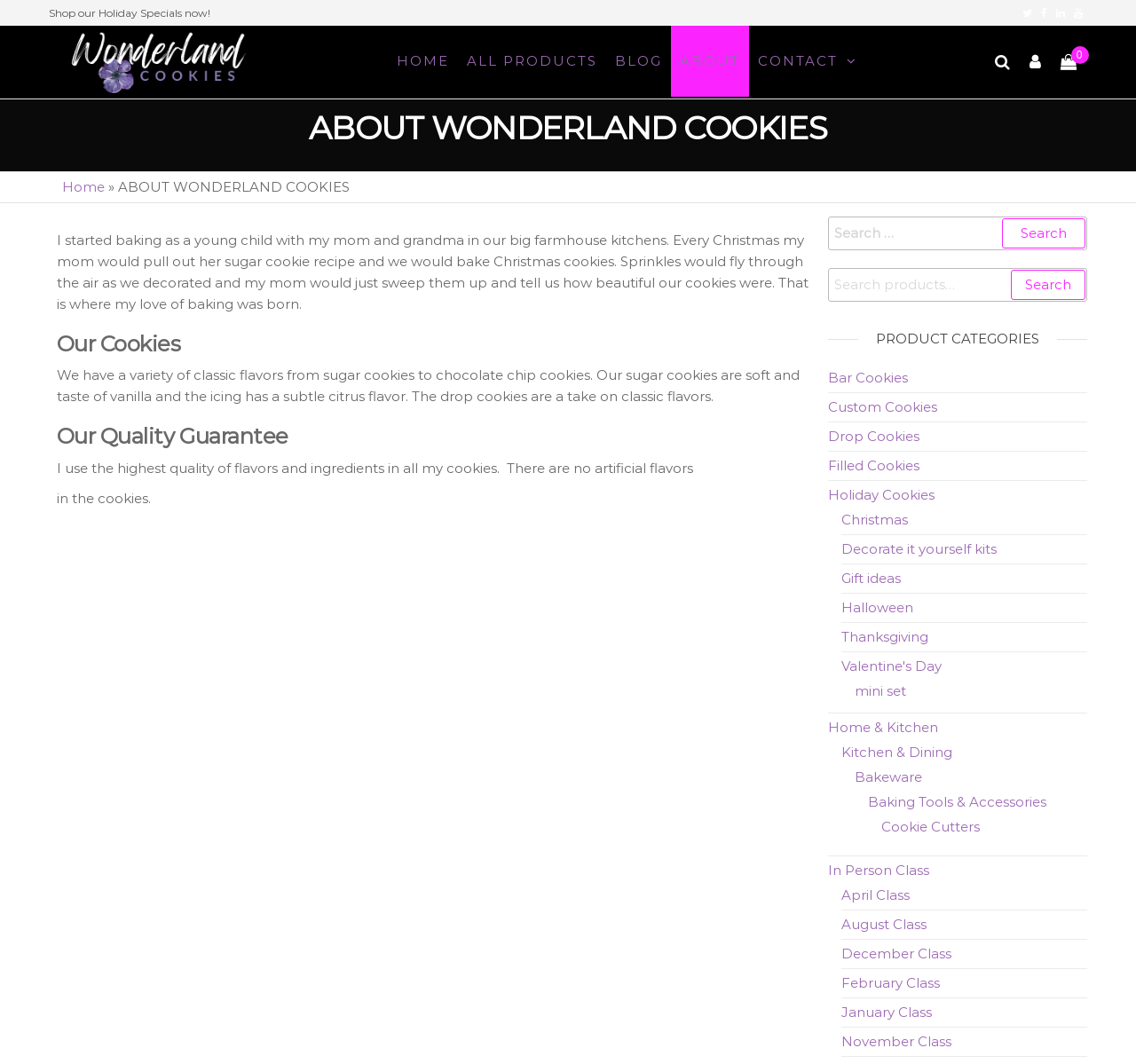Please identify the bounding box coordinates of the element I need to click to follow this instruction: "Click on Home".

[0.341, 0.024, 0.403, 0.091]